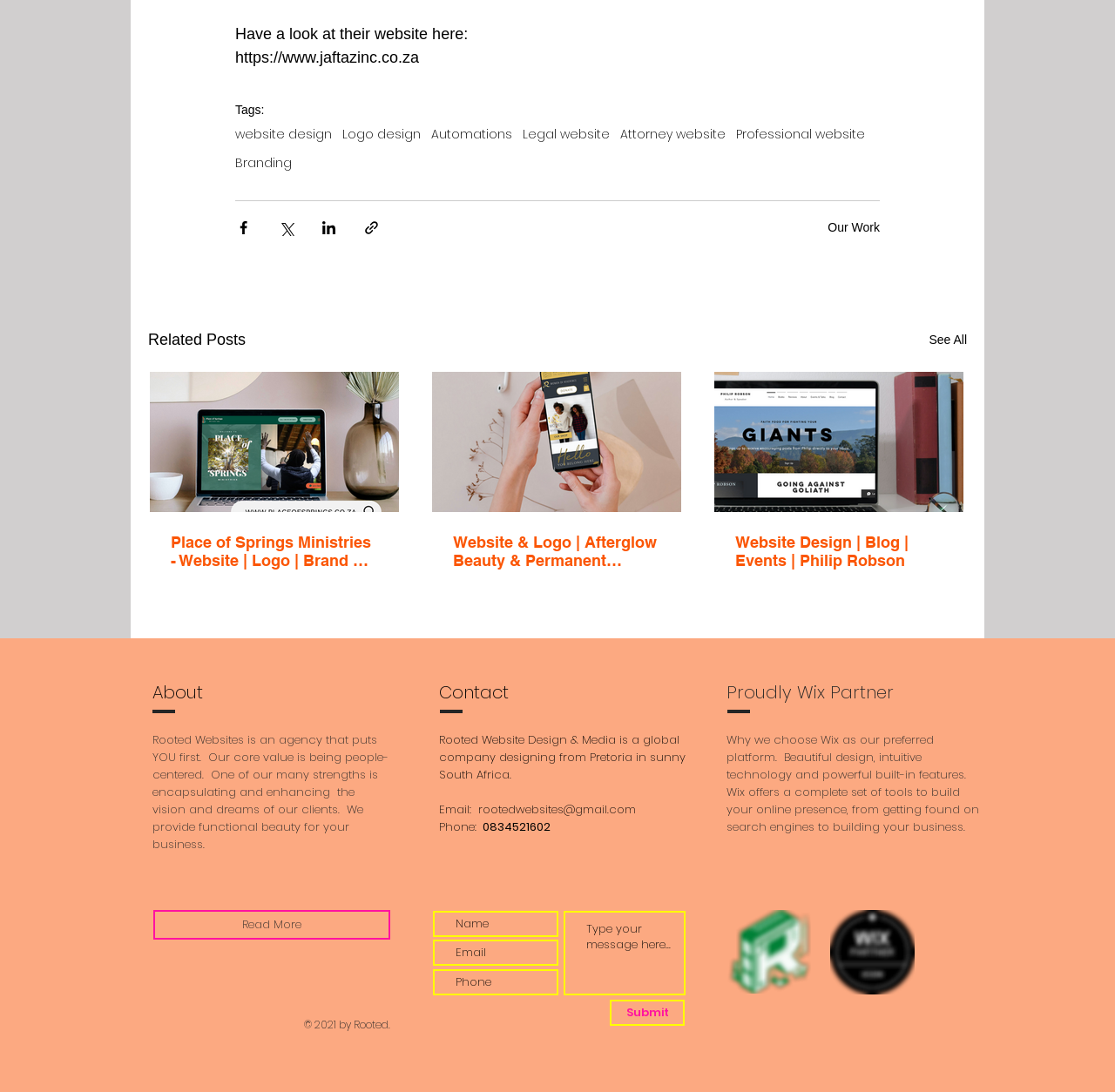Can you show the bounding box coordinates of the region to click on to complete the task described in the instruction: "Click on the 'login' link"?

None